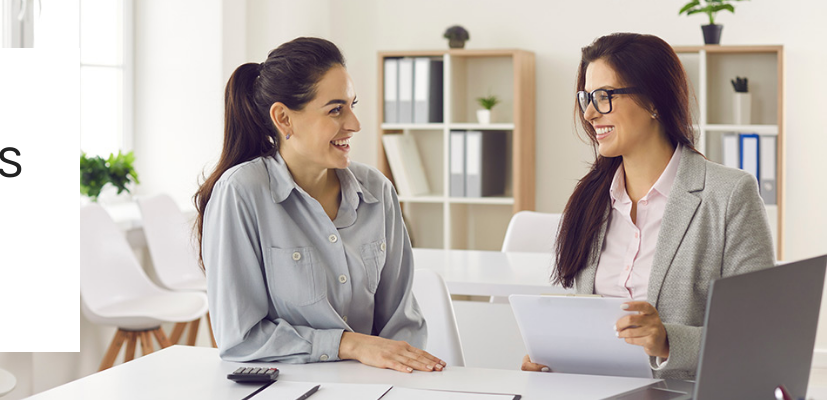What type of furniture is present in the background?
Answer the question based on the image using a single word or a brief phrase.

white chairs